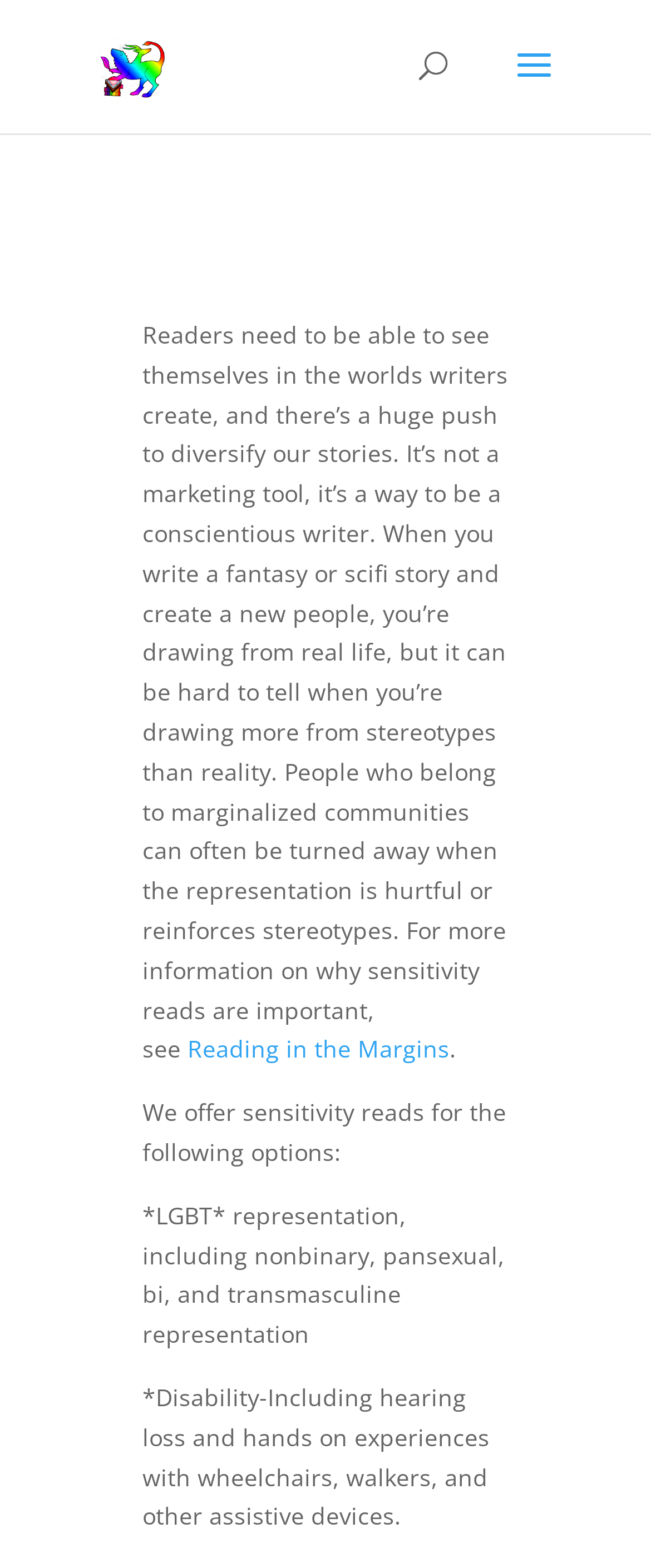What type of representation is included in LGBT sensitivity reads?
Please answer the question with a single word or phrase, referencing the image.

Nonbinary, pansexual, bi, and transmasculine